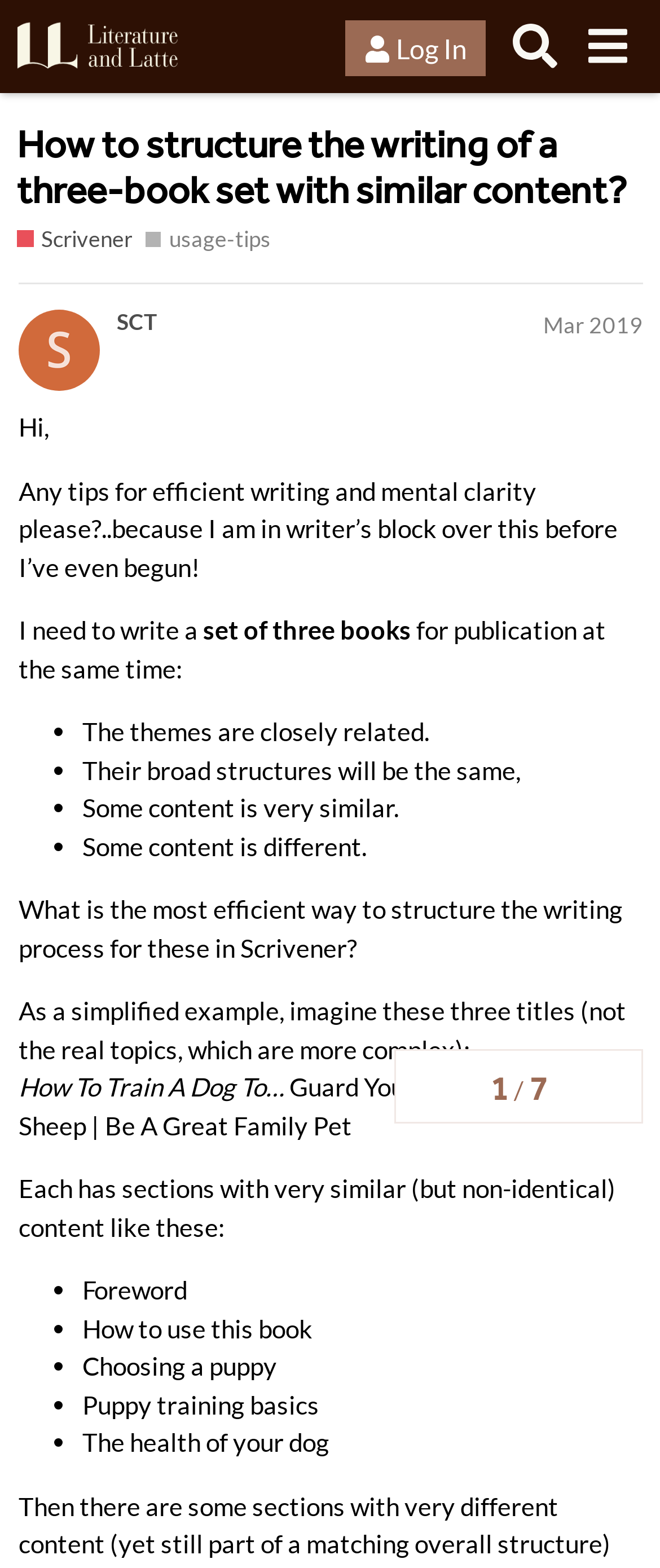What is the name of the software being discussed?
Please use the image to deliver a detailed and complete answer.

The software being discussed is Scrivener, which is a writing tool, and the user is asking for help on how to structure the writing process for the three-book set using Scrivener.